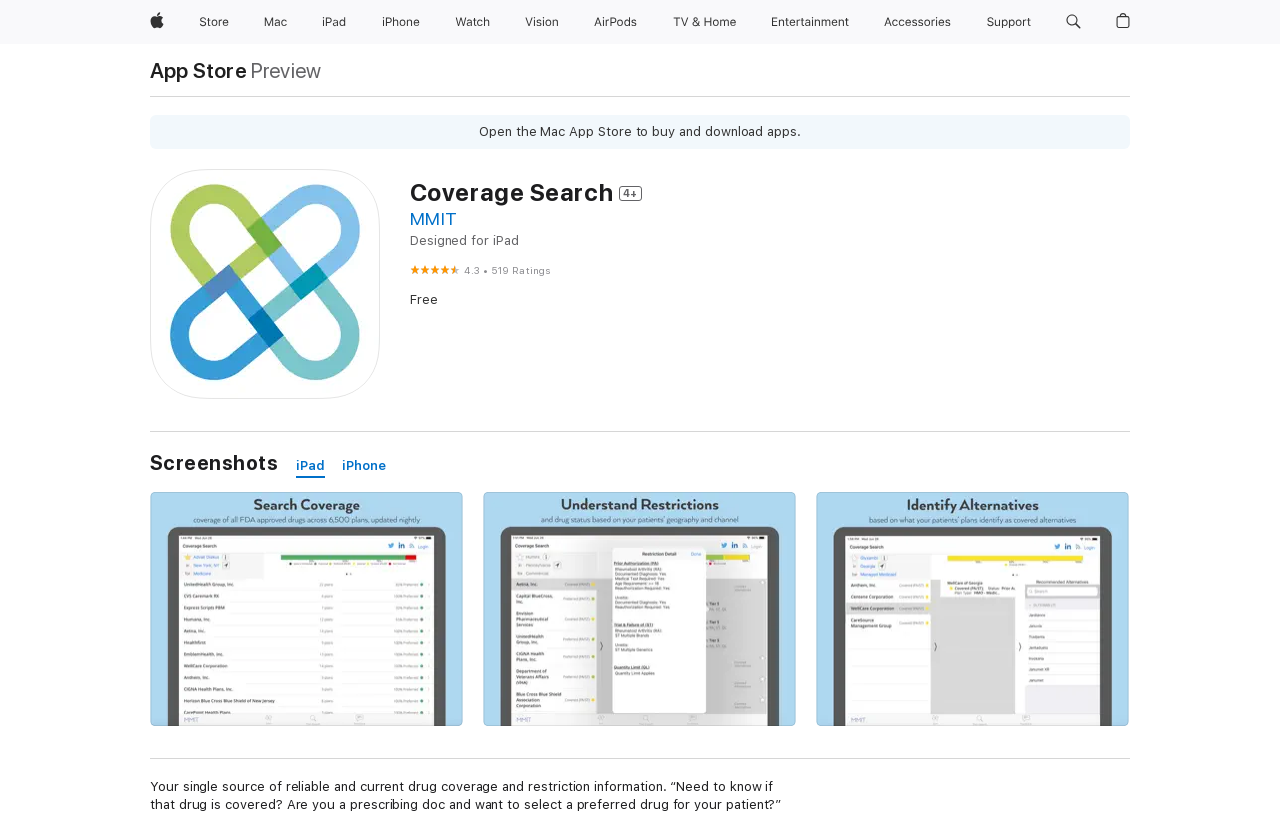Provide the bounding box coordinates of the section that needs to be clicked to accomplish the following instruction: "Check the ratings."

[0.32, 0.321, 0.43, 0.343]